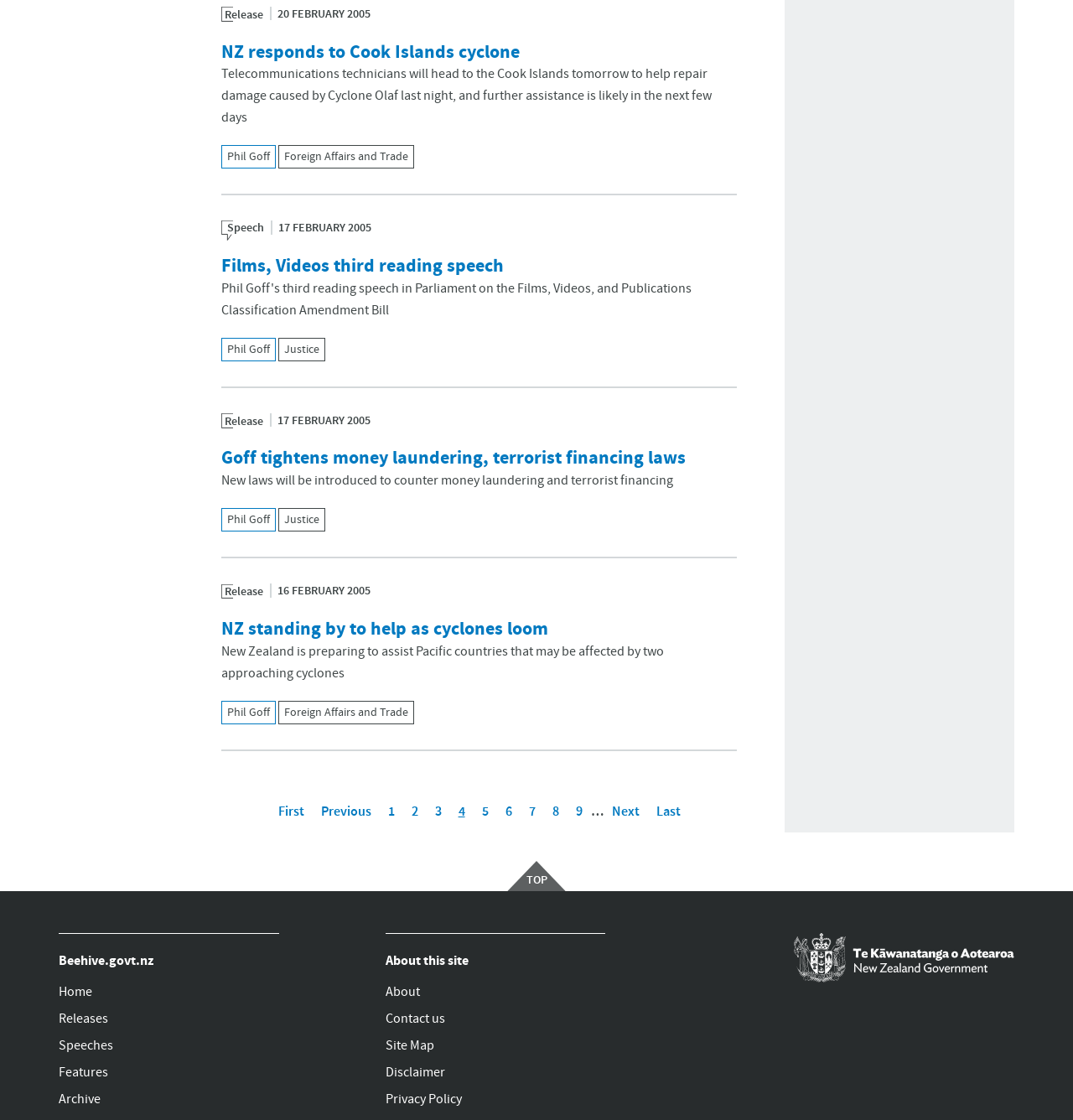Determine the coordinates of the bounding box for the clickable area needed to execute this instruction: "Click on the 'Phil Goff' link".

[0.206, 0.13, 0.257, 0.151]